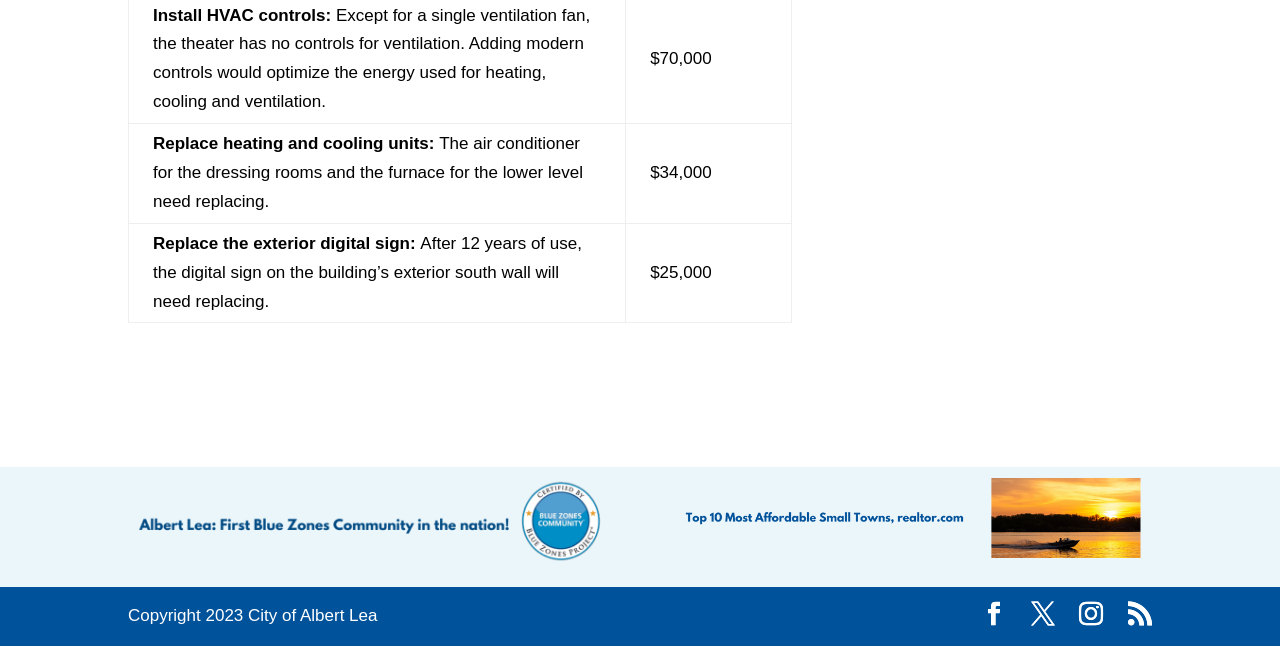What is the cost of replacing the exterior digital sign?
Please provide a detailed answer to the question.

In the second row of the grid, I found a grid cell with the text 'Replace the exterior digital sign' and another grid cell with the text '$25,000' adjacent to it. Therefore, the cost of replacing the exterior digital sign is $25,000.